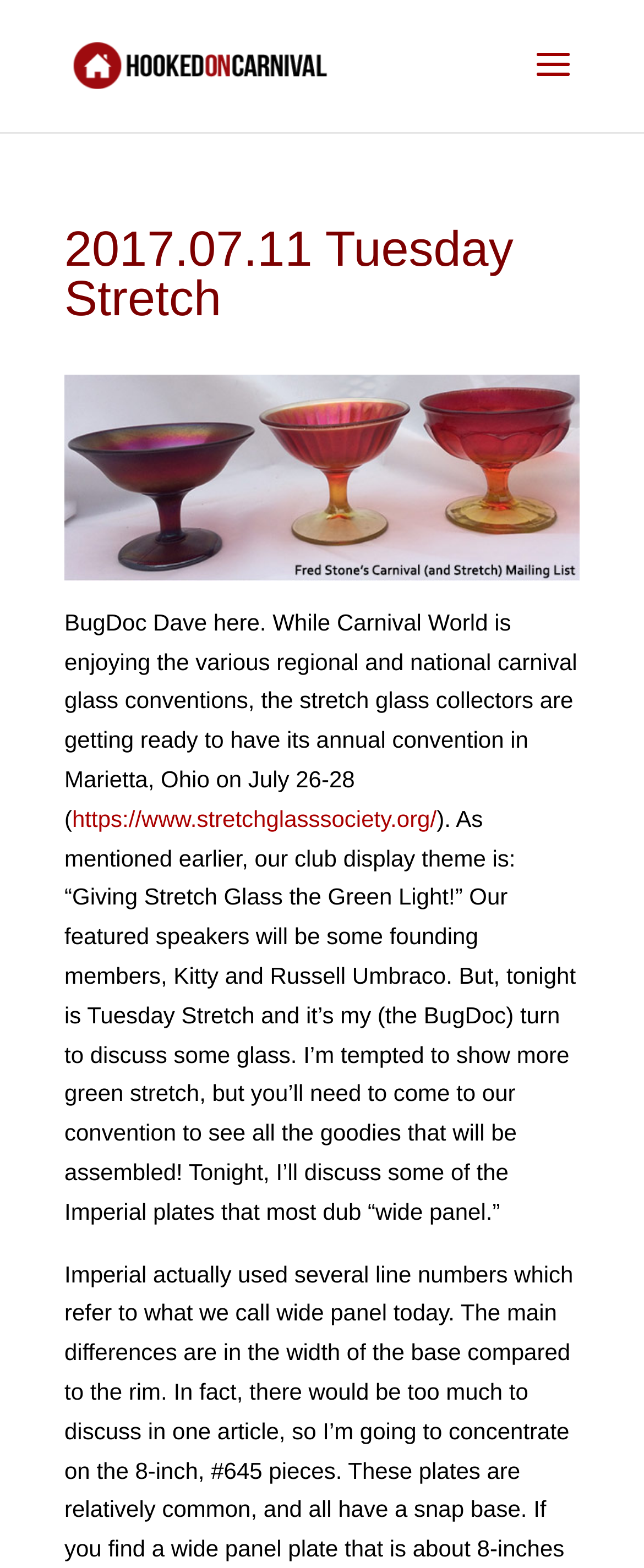Please determine and provide the text content of the webpage's heading.

2017.07.11 Tuesday Stretch